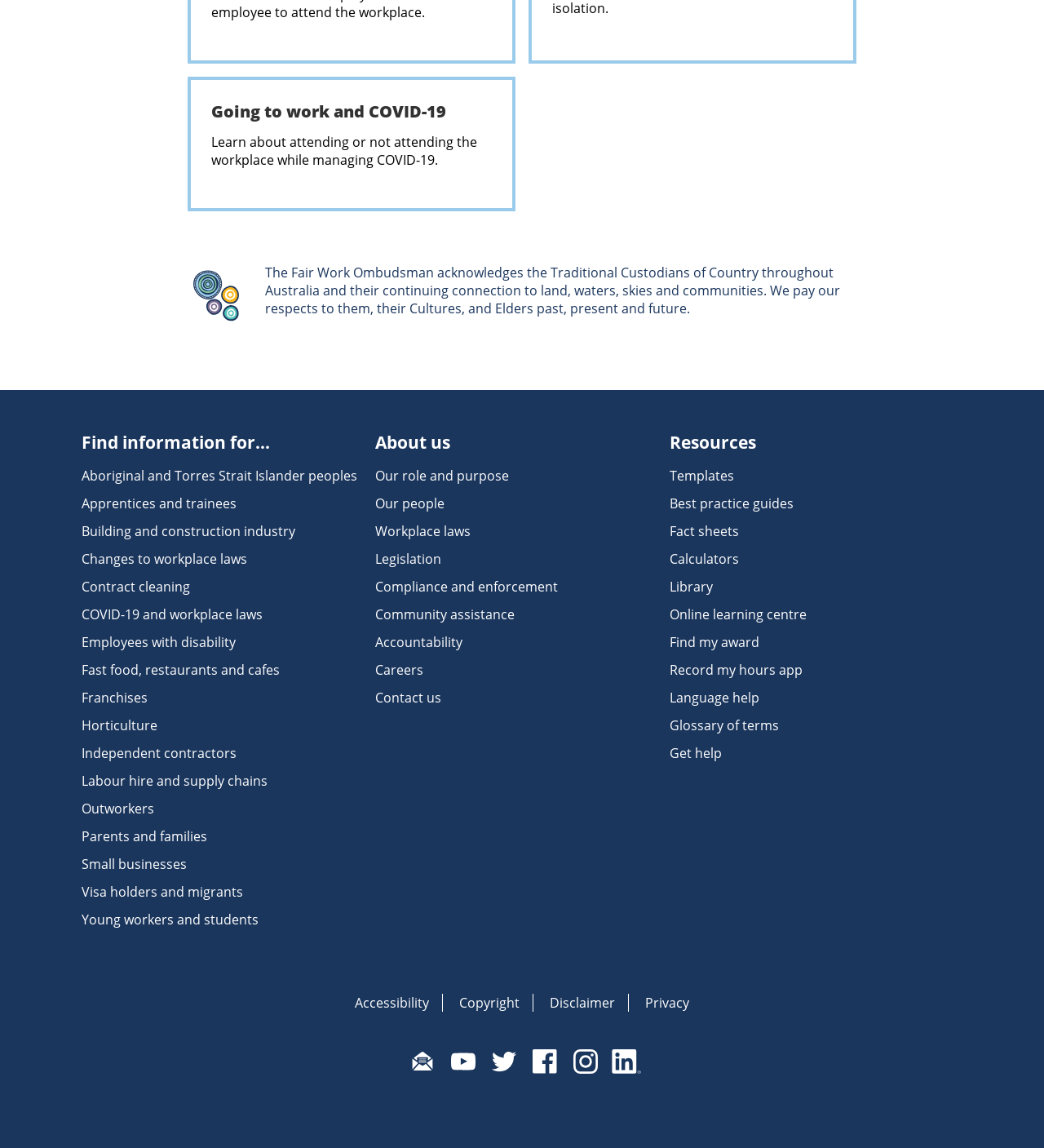Please answer the following question as detailed as possible based on the image: 
What is the purpose of the Fair Work Ombudsman?

The Fair Work Ombudsman acknowledges the Traditional Custodians of Country throughout Australia and provides information and resources related to workplace laws, which suggests that the purpose of the Fair Work Ombudsman is to provide information and resources to help people navigate workplace issues.